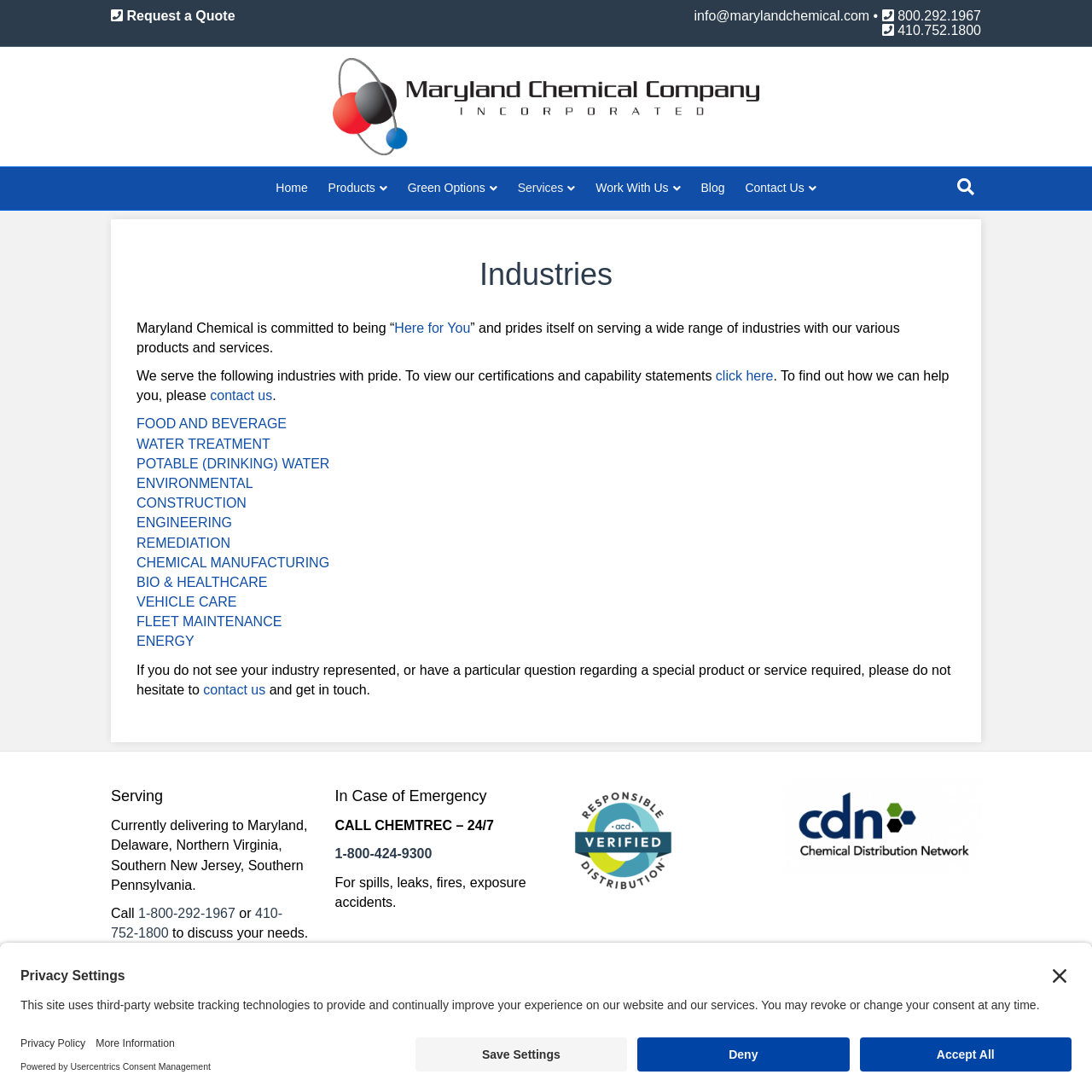Locate the bounding box coordinates of the element you need to click to accomplish the task described by this instruction: "Search for something".

None